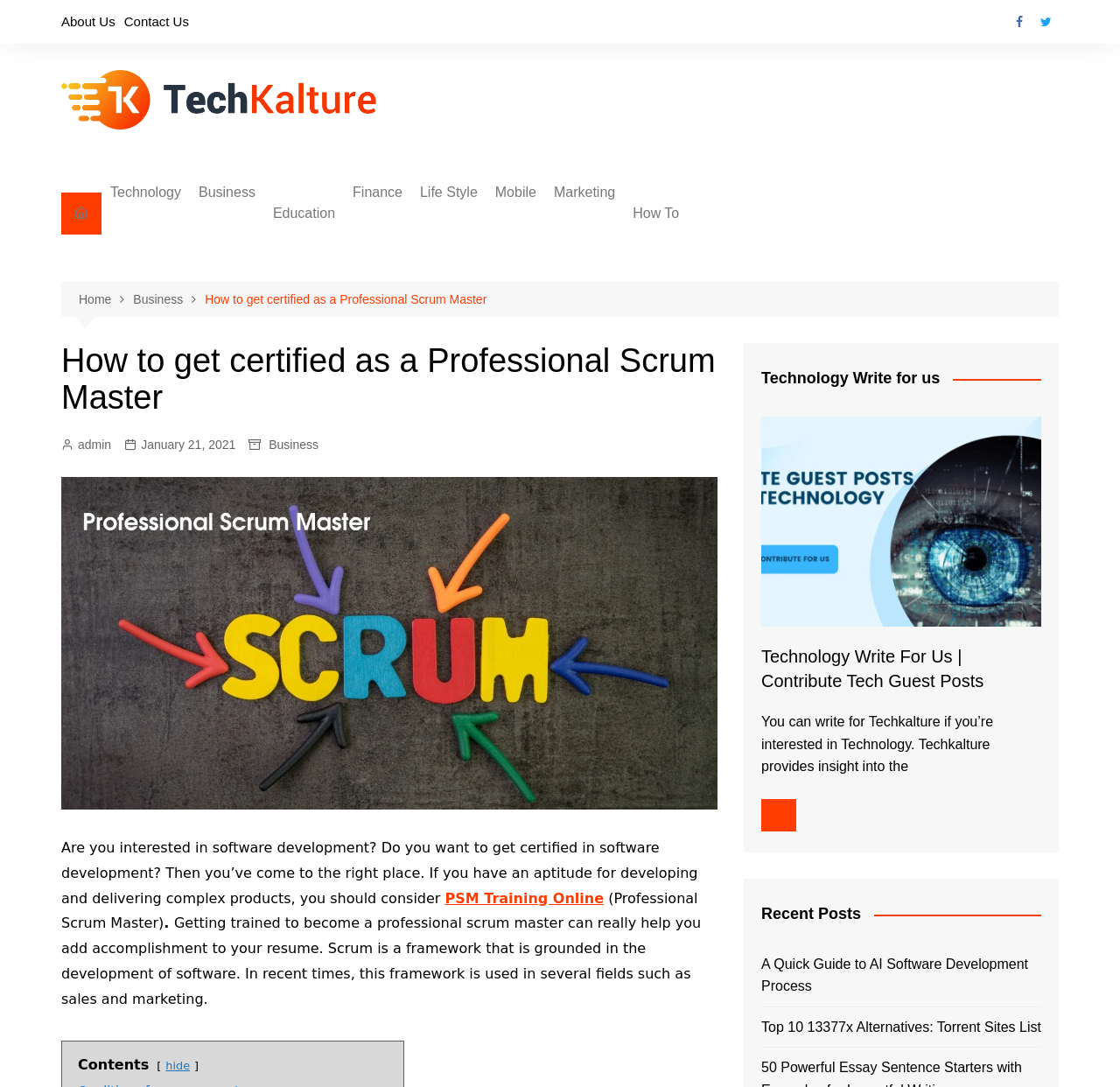Please indicate the bounding box coordinates of the element's region to be clicked to achieve the instruction: "Click on Contact Us". Provide the coordinates as four float numbers between 0 and 1, i.e., [left, top, right, bottom].

[0.111, 0.008, 0.169, 0.032]